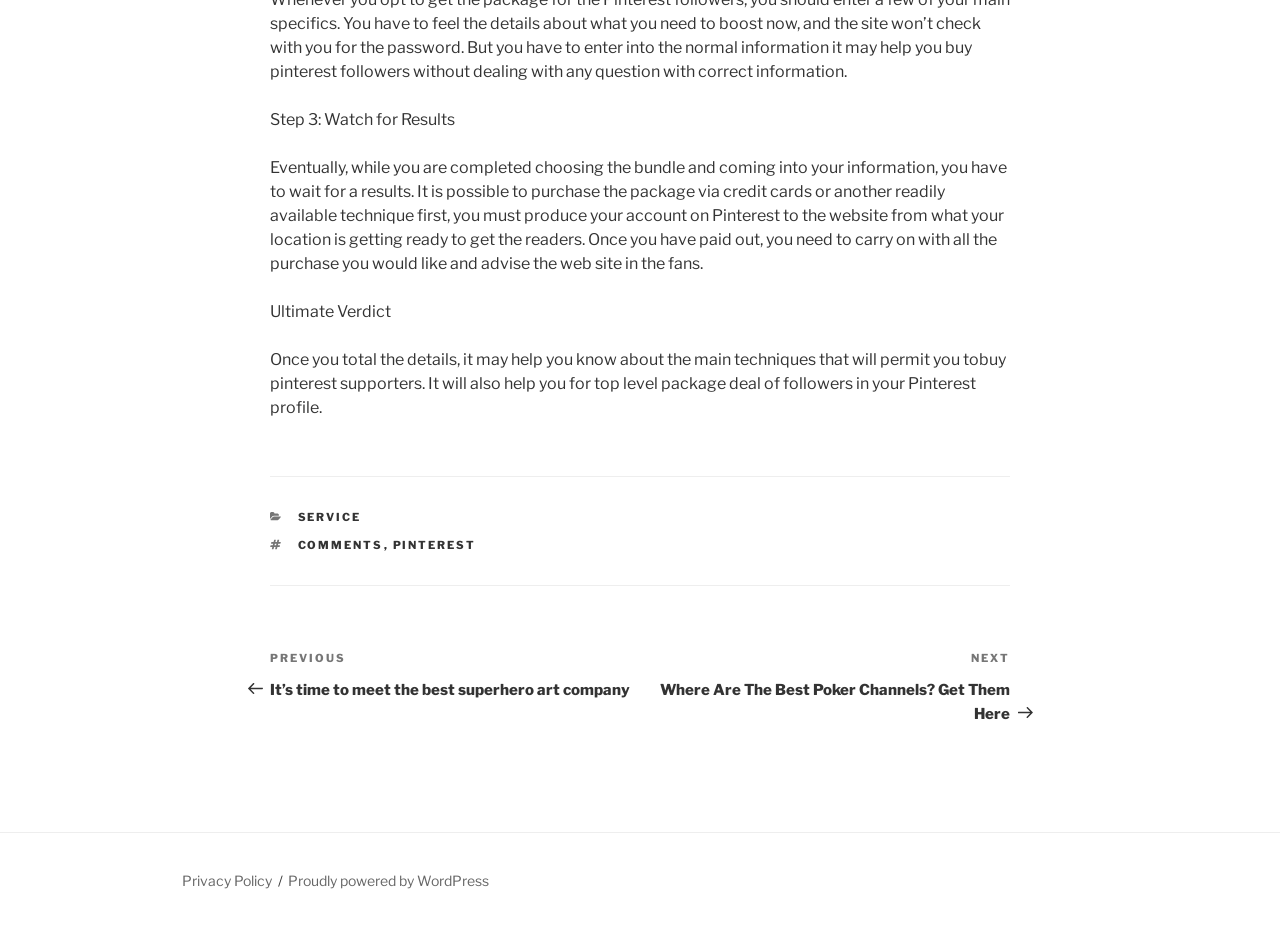Please determine the bounding box coordinates for the UI element described as: "Service".

[0.232, 0.55, 0.282, 0.565]